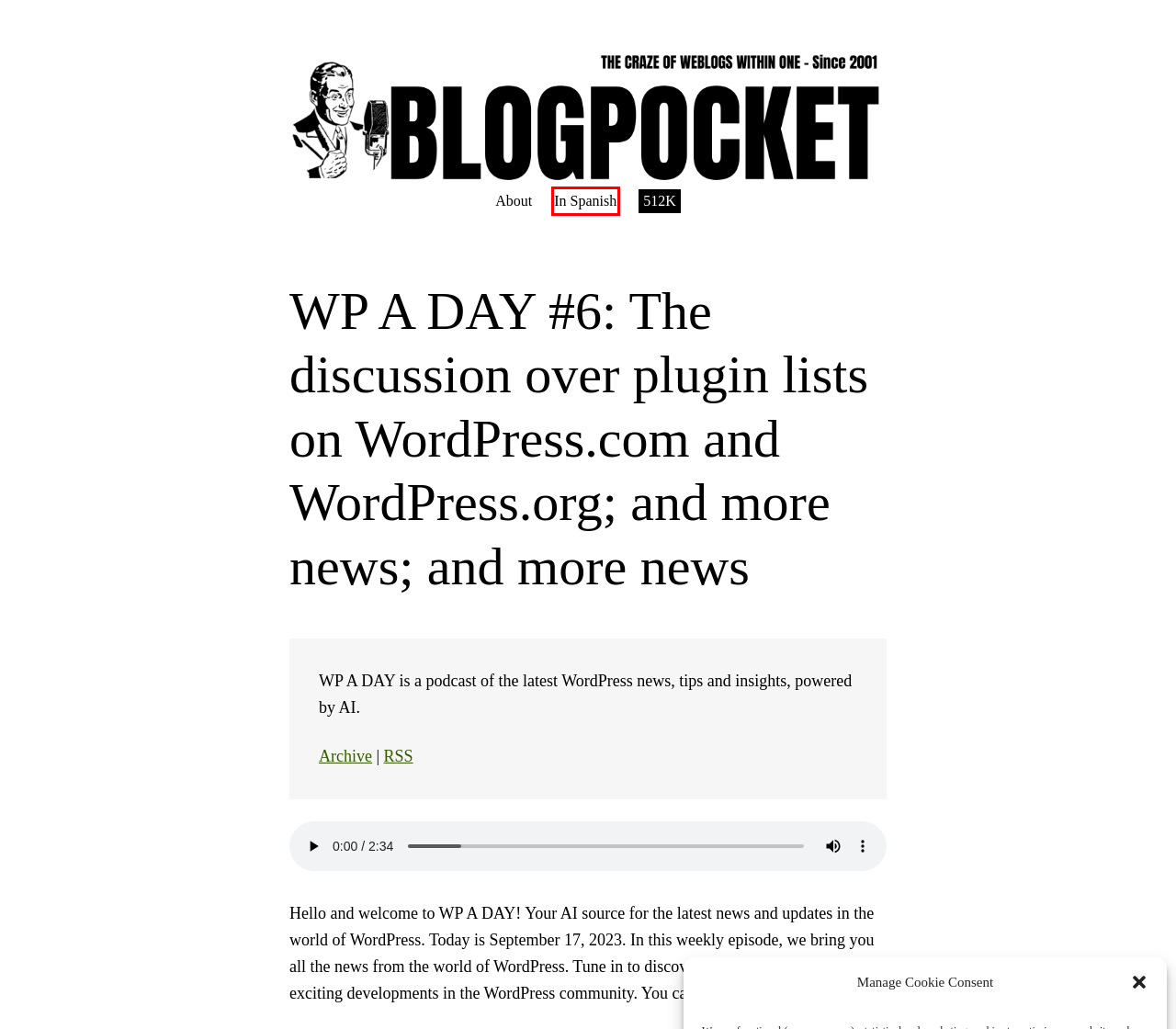Analyze the given webpage screenshot and identify the UI element within the red bounding box. Select the webpage description that best matches what you expect the new webpage to look like after clicking the element. Here are the candidates:
A. In Spanish - Blogpocket Social
B. Blogpocket Social - Blogpocket en inglés
C. Developers Claim Damaged Trust Following Public Confrontations with WordPress Leadership – WP Tavern
D. Cookie Policy (EU) - Blogpocket Social
E. 512K - Blogpocket Social
F. Privacy Policy – Akismet
G. About - Blogpocket Social
H. WP A DAY Archives - Blogpocket Social

A